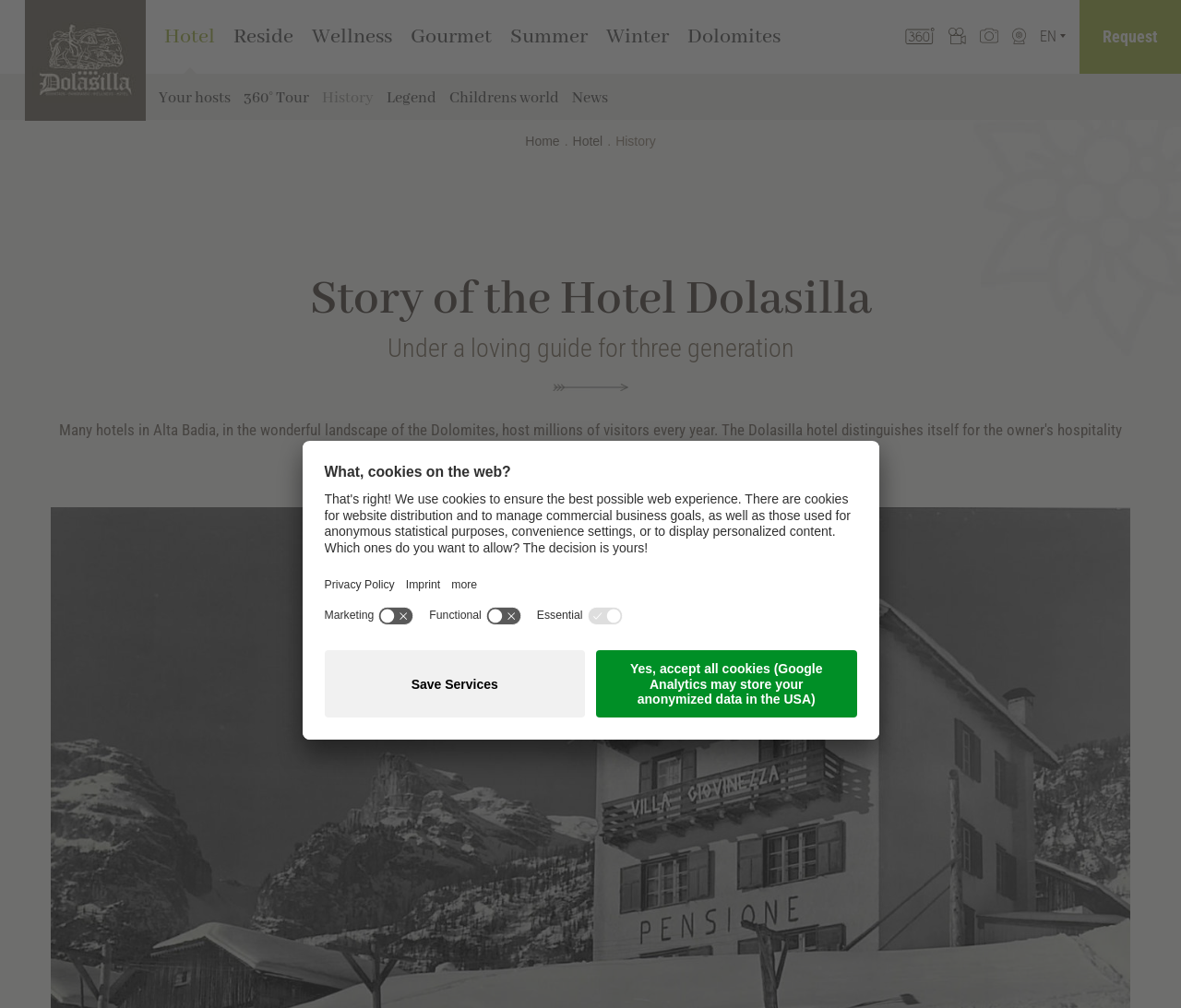Show the bounding box coordinates of the element that should be clicked to complete the task: "Read the 'Story of the Hotel Dolasilla'".

[0.043, 0.166, 0.957, 0.331]